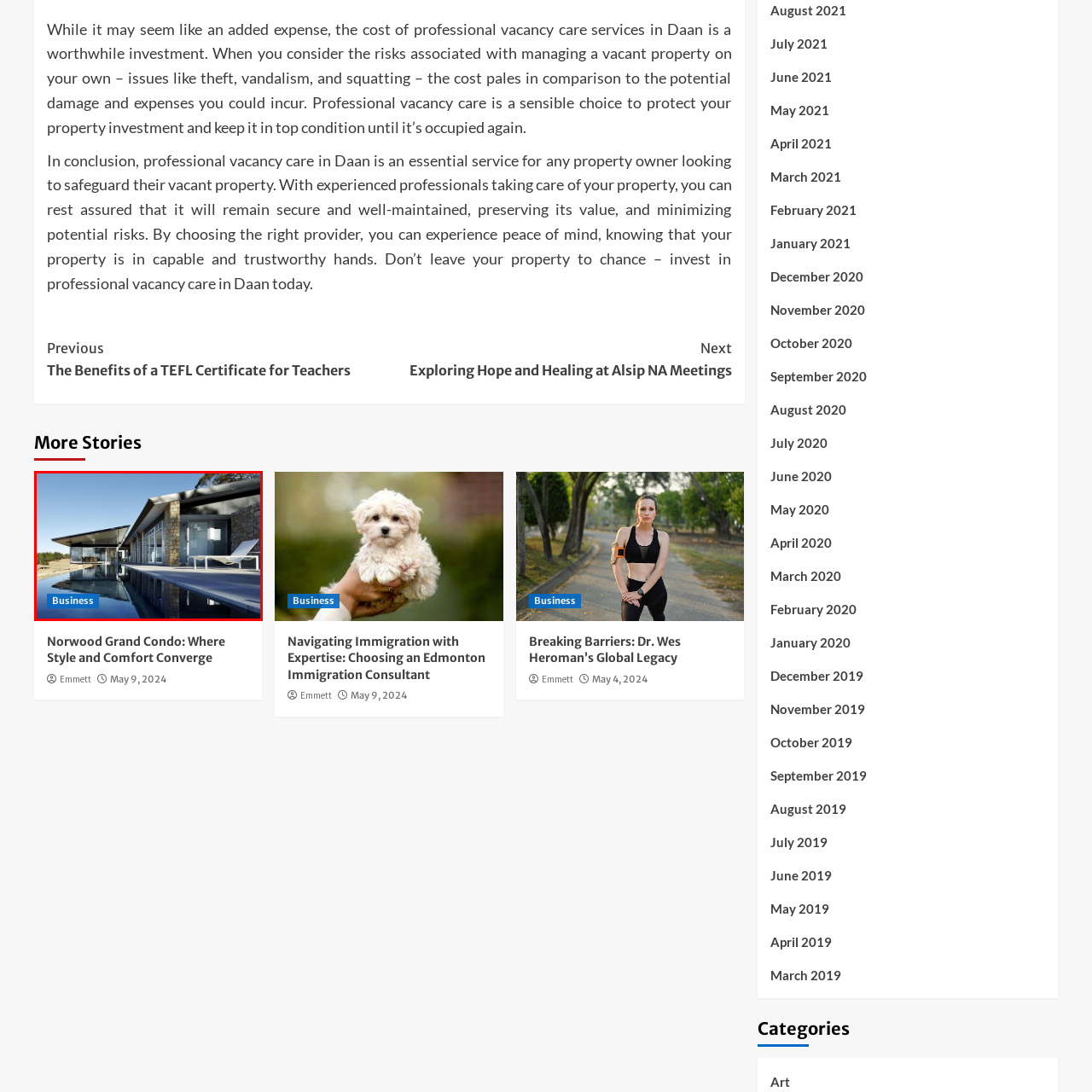Offer an in-depth description of the scene contained in the red rectangle.

This image showcases a stunning property featuring modern architectural design, characterized by large glass windows that enhance natural light and provide stunning views of the surroundings. A sleek infinity pool reflects the serene outdoor environment, creating a tranquil atmosphere. The façade combines stone and contemporary materials, exemplifying a stylish blend of elegance and comfort. Positioned invitingly, a white lounge chair by the poolside encourages relaxation, making it an ideal getaway location. A bold blue label labeled "Business" suggests this property may represent a premium investment opportunity or a luxury vacation rental, capturing the essence of contemporary living harmoniously integrated with nature.